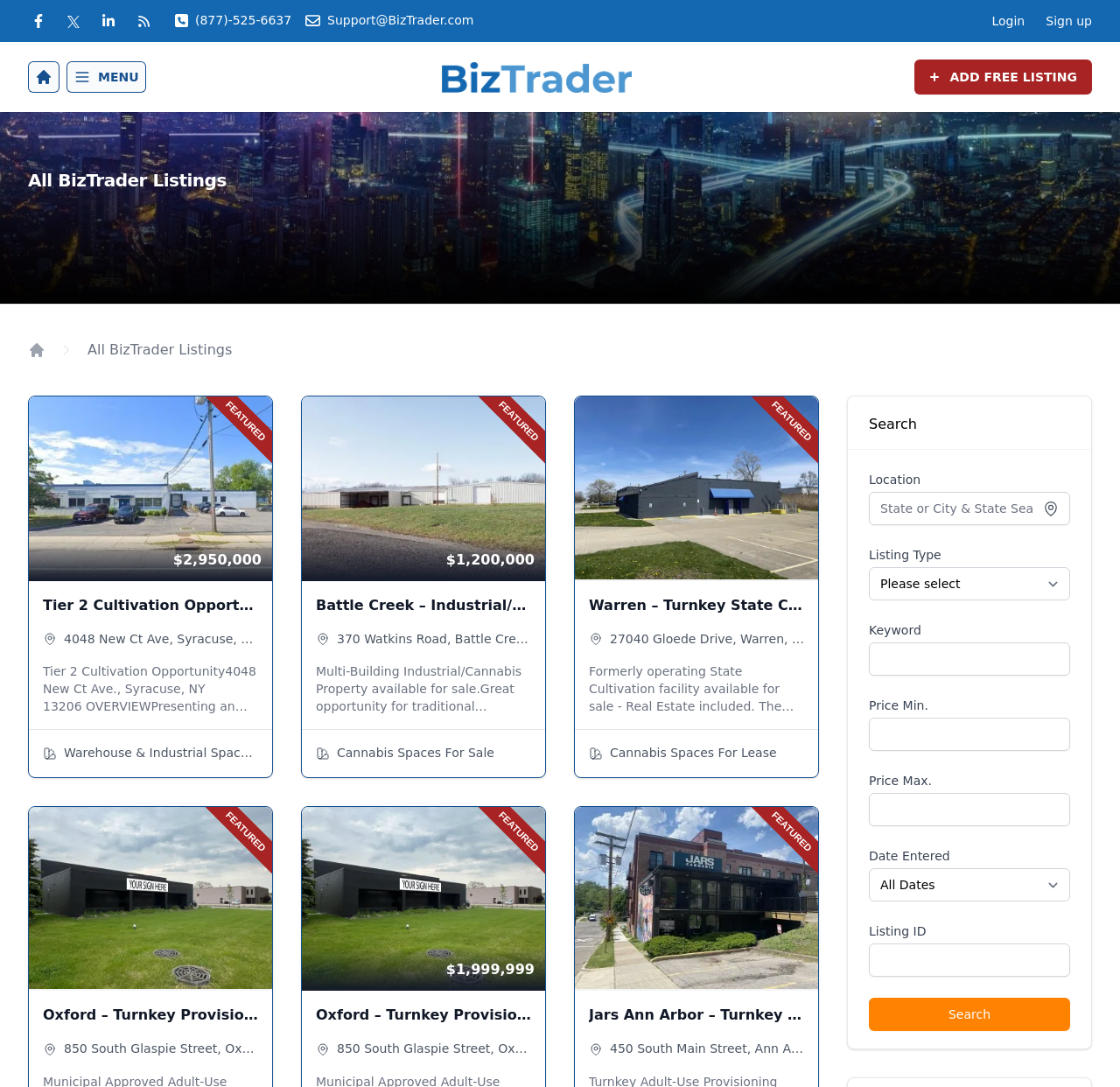Produce an extensive caption that describes everything on the webpage.

This webpage is a listings page for BizTrader, a platform for searching and listing cannabis-related businesses, properties, and equipment for sale. At the top of the page, there are social media links to Facebook, Twitter, LinkedIn, and RSS, accompanied by their respective icons. Next to these links, there is a phone number and an email address for support.

On the top right corner, there are login and sign-up links. Below these links, there is a navigation menu with a "Home" link, a "BizTrader" link, and an "ADD FREE LISTING" button.

The main content of the page is a list of featured listings, each with a title, price, location, and a brief description. There are four listings in total, each with a "FEATURED" label and an image. The listings are arranged in a grid layout, with two listings per row.

Each listing has a title that is a link, followed by the price, location, and a brief description. There are also links to the property address and a category label (e.g., "Warehouse & Industrial Spaces For Sale"). Some listings have additional images and icons.

At the bottom of the page, there is a search bar with a "Location" label and a "Locate Me!" button. The search bar allows users to search for listings by location.

Overall, the webpage is a listings page for cannabis-related businesses and properties, with a focus on featured listings and a search function for users to find specific listings.